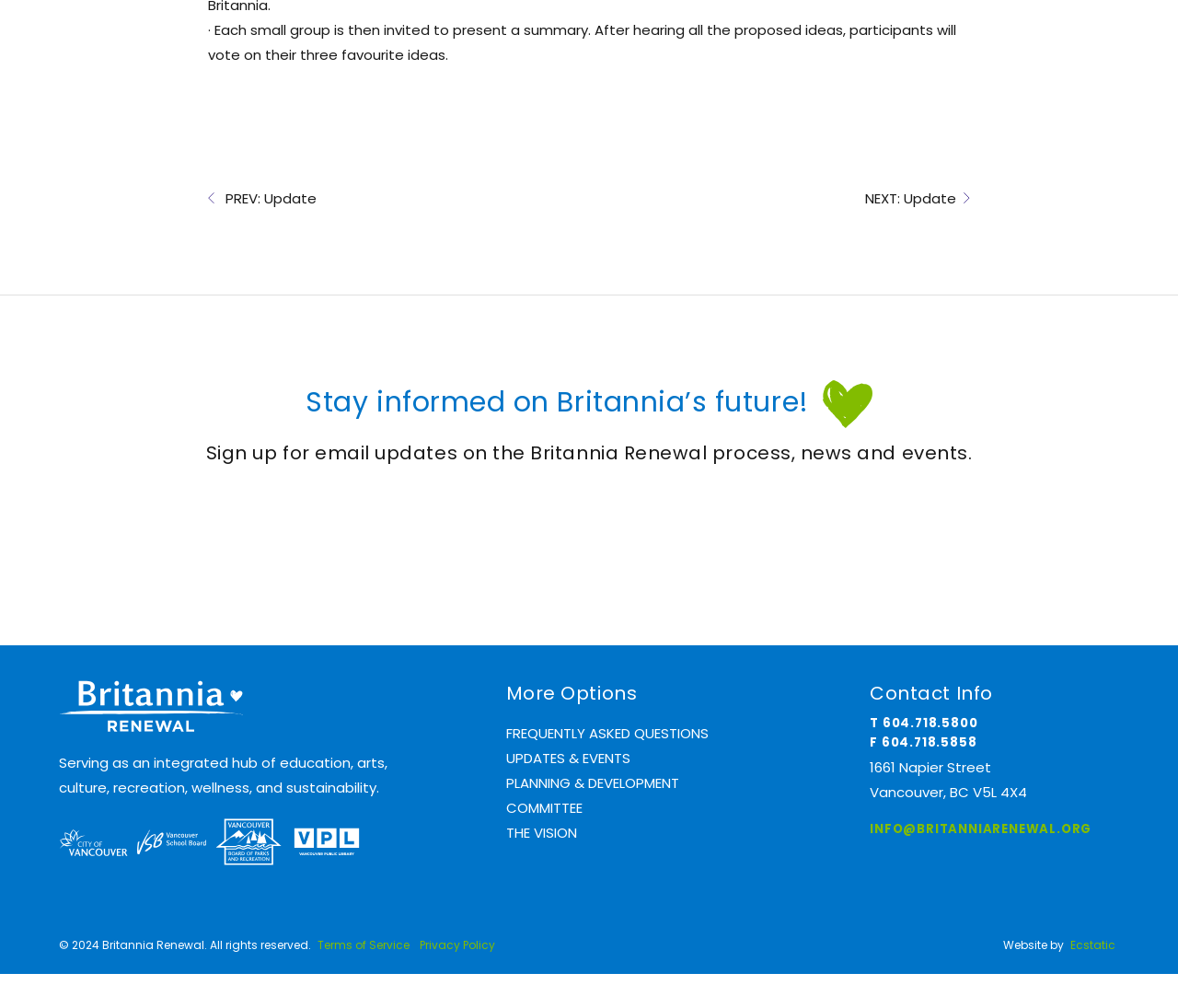Please give the bounding box coordinates of the area that should be clicked to fulfill the following instruction: "Click on the 'Terms of Service' link". The coordinates should be in the format of four float numbers from 0 to 1, i.e., [left, top, right, bottom].

[0.27, 0.93, 0.348, 0.945]